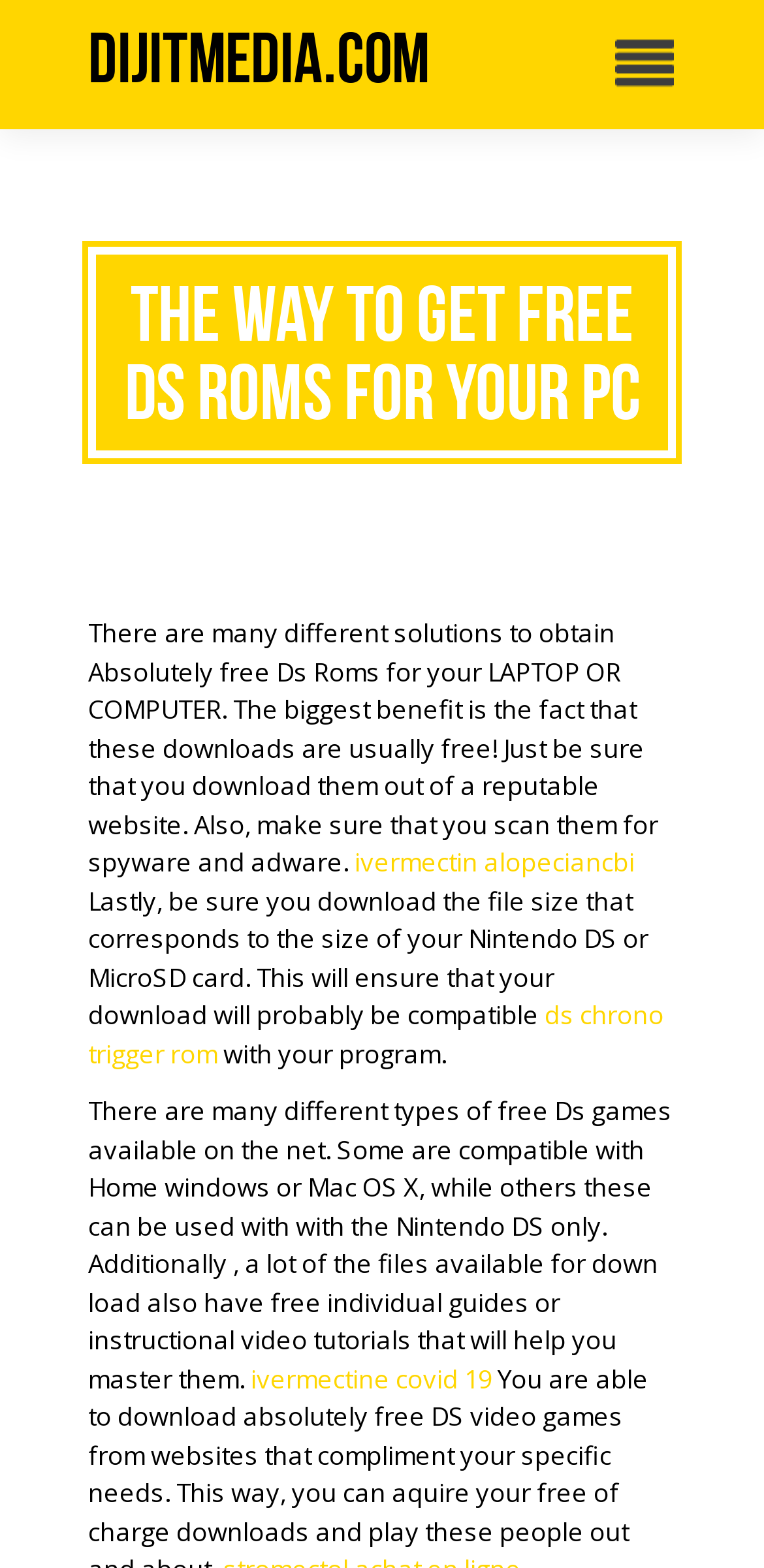Please respond to the question using a single word or phrase:
What is the importance of file size compatibility?

Ensures compatibility with program